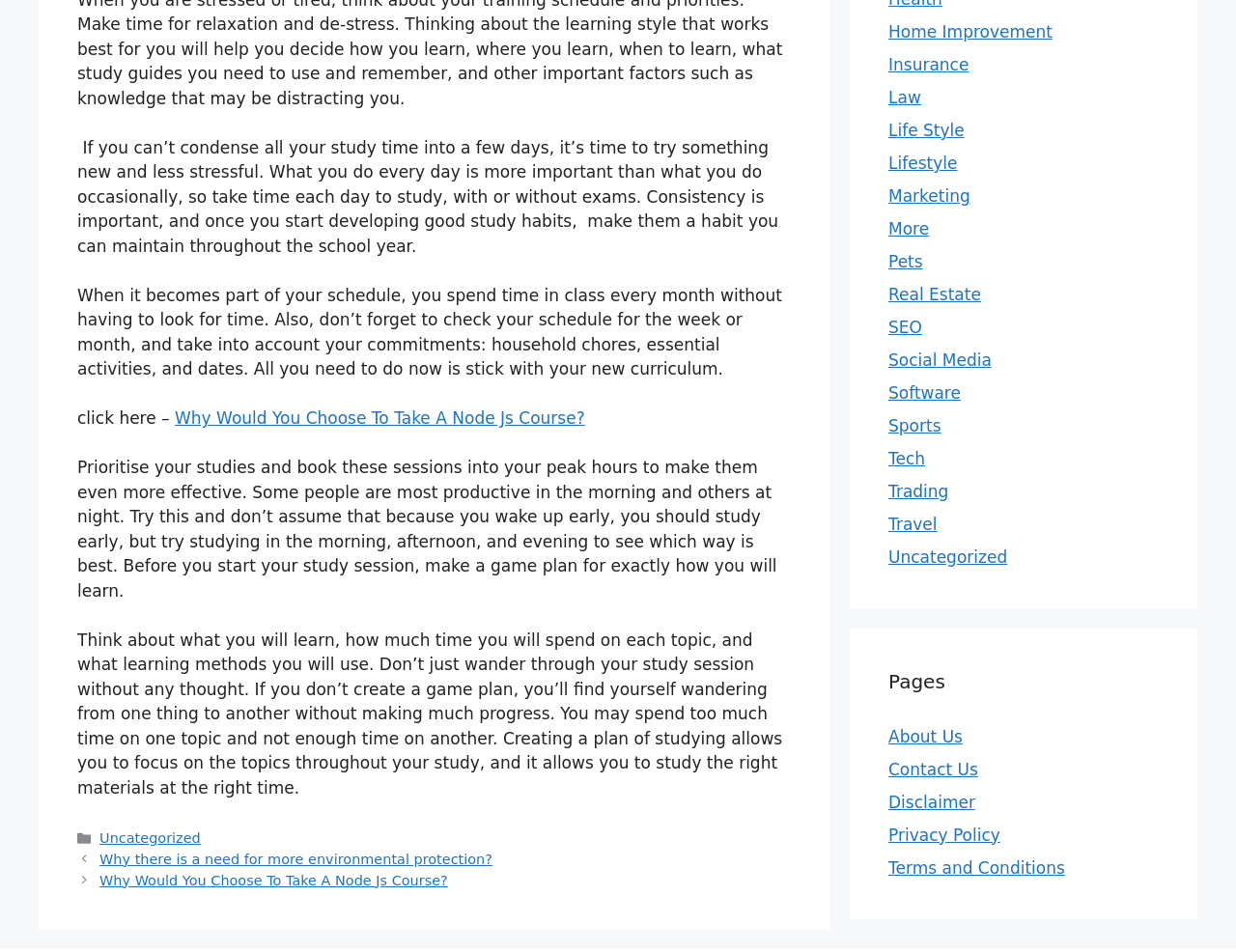Please determine the bounding box coordinates of the element to click in order to execute the following instruction: "click on 'Why Would You Choose To Take A Node Js Course?'". The coordinates should be four float numbers between 0 and 1, specified as [left, top, right, bottom].

[0.141, 0.429, 0.473, 0.45]